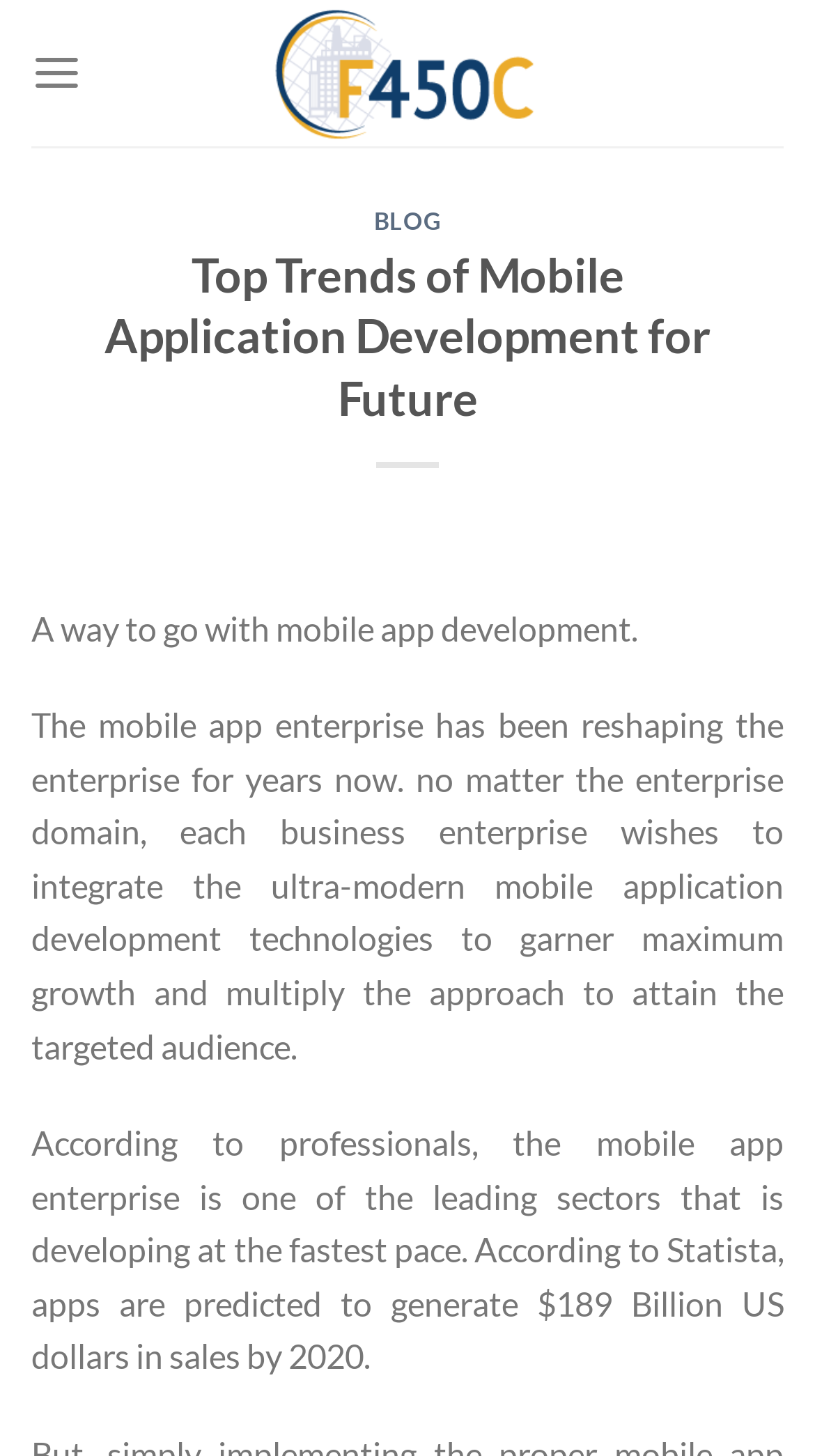What is the current state of the mobile app enterprise?
Please provide a single word or phrase in response based on the screenshot.

developing at the fastest pace